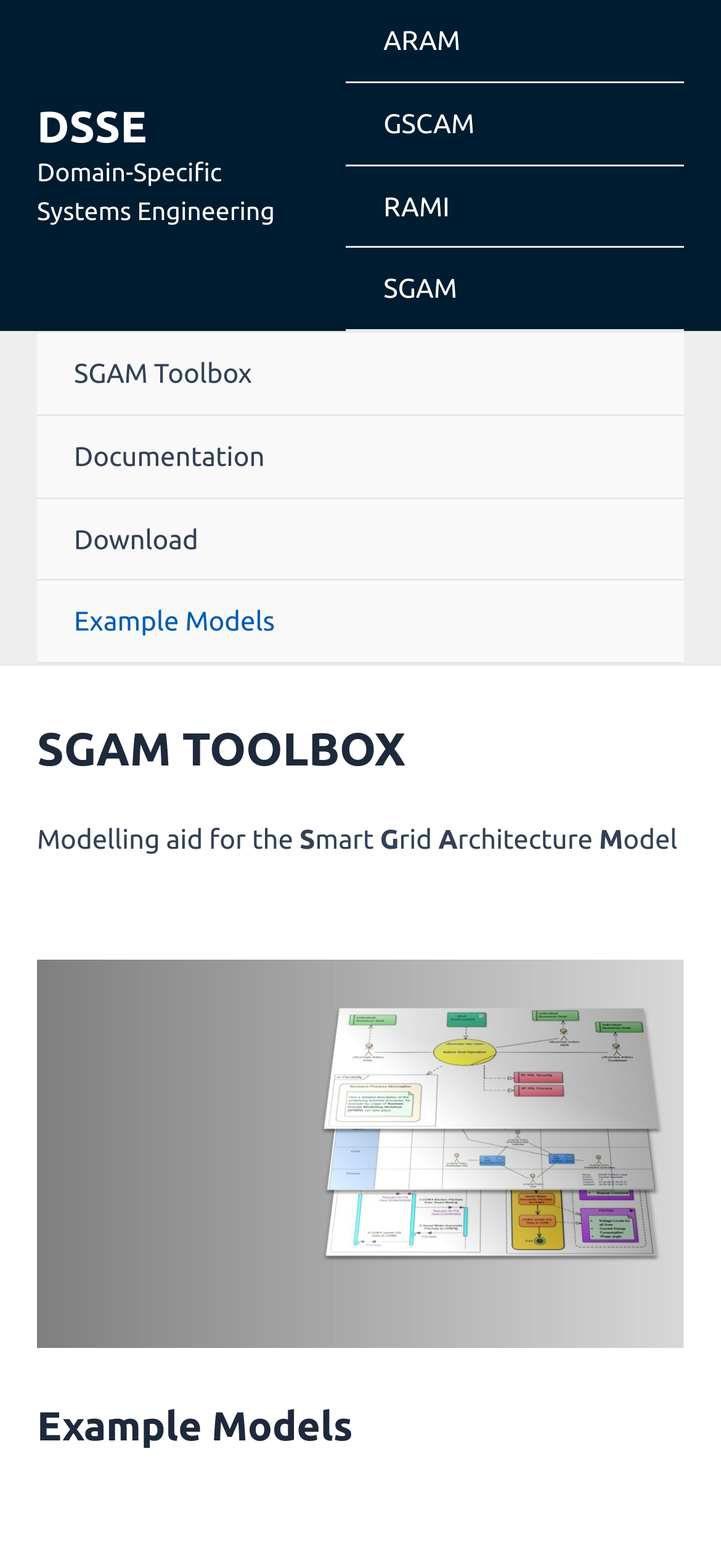Please identify the bounding box coordinates of the element's region that I should click in order to complete the following instruction: "navigate to ARAM". The bounding box coordinates consist of four float numbers between 0 and 1, i.e., [left, top, right, bottom].

[0.48, 0.0, 0.949, 0.053]